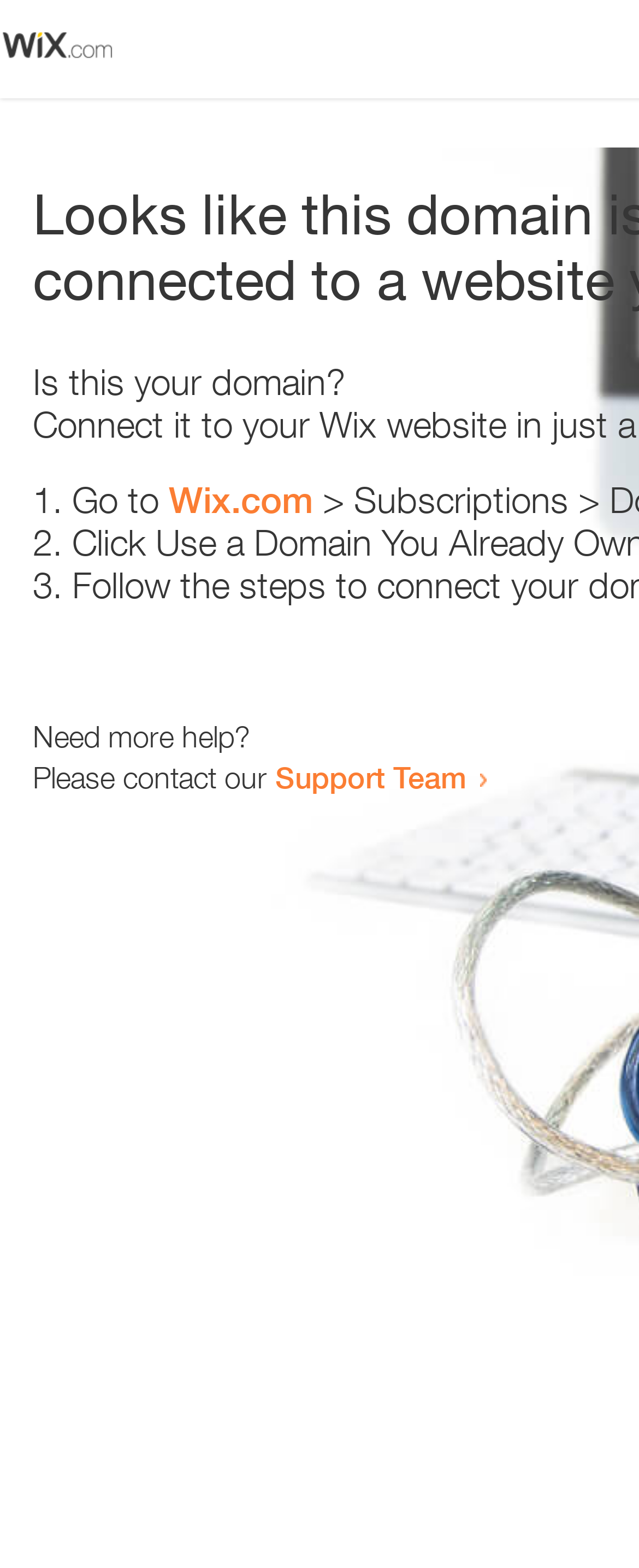Using the format (top-left x, top-left y, bottom-right x, bottom-right y), and given the element description, identify the bounding box coordinates within the screenshot: Support Team

[0.431, 0.484, 0.731, 0.507]